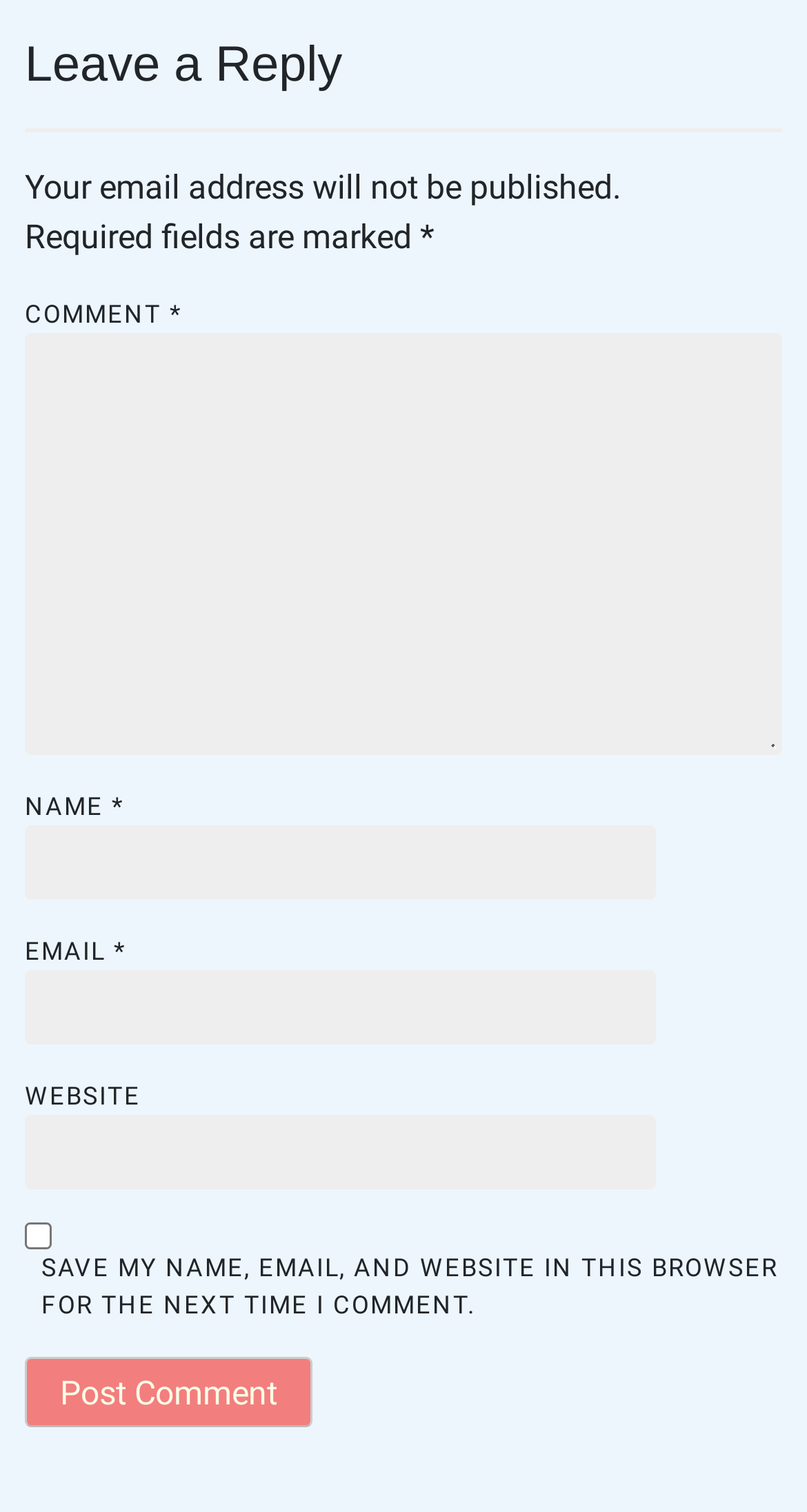Use the information in the screenshot to answer the question comprehensively: What is the warning about email addresses?

The static text 'Your email address will not be published.' serves as a warning or notification to users that their email addresses will not be made public.